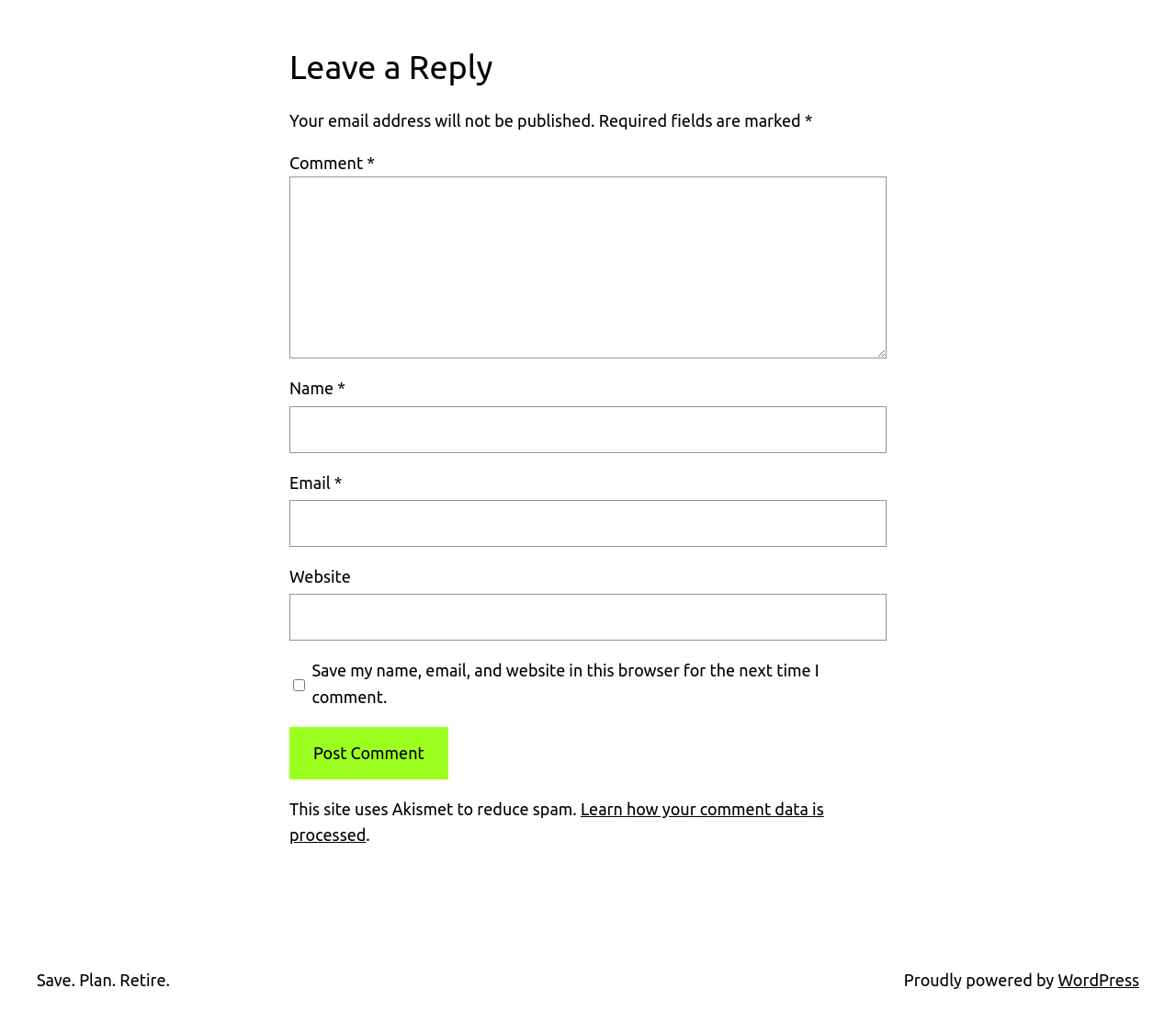Locate the bounding box coordinates of the element that should be clicked to fulfill the instruction: "Read more about 'top global news'".

None